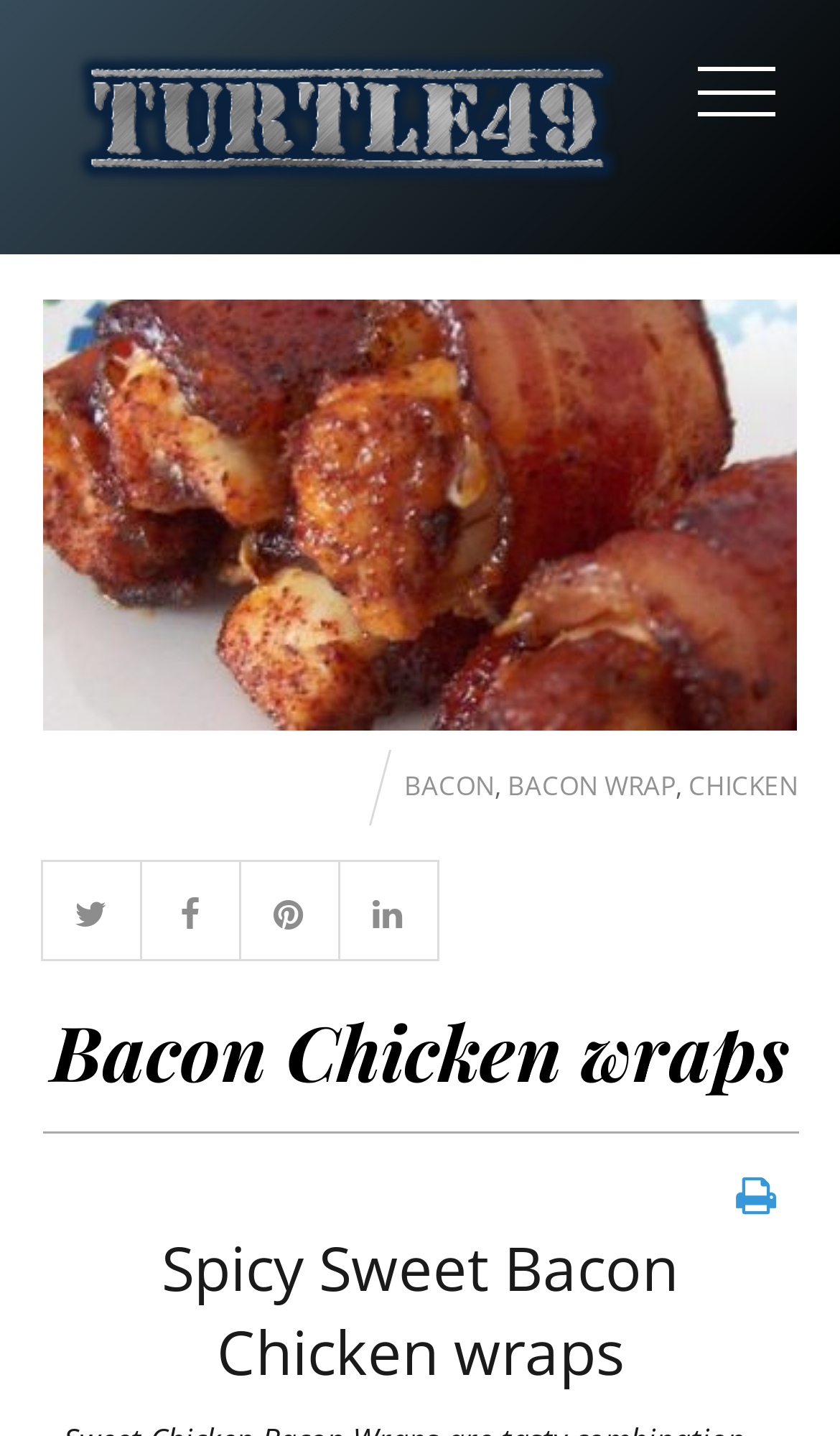Identify the bounding box coordinates of the clickable section necessary to follow the following instruction: "Click the 'Menu' link". The coordinates should be presented as four float numbers from 0 to 1, i.e., [left, top, right, bottom].

[0.831, 0.045, 0.923, 0.081]